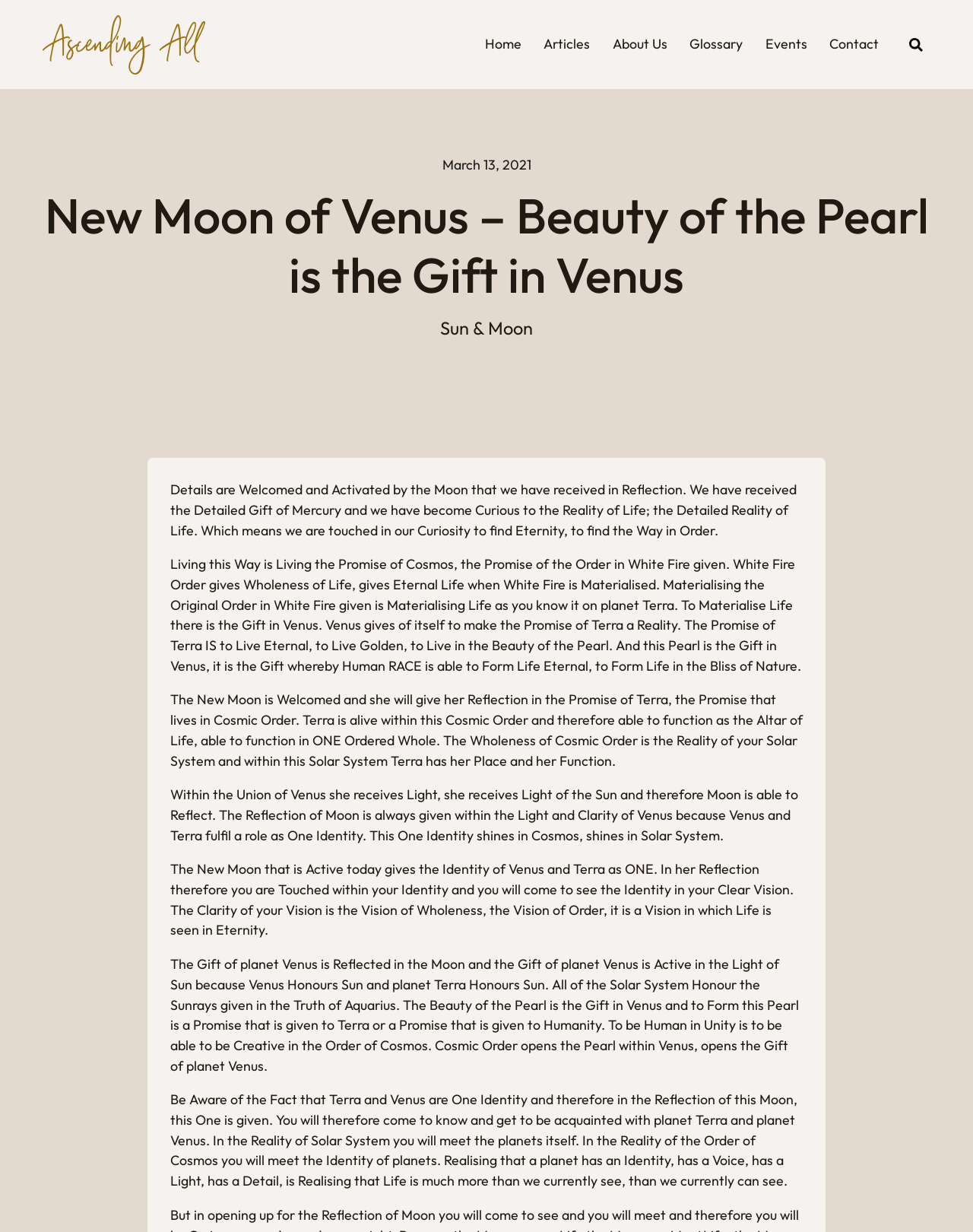What is the name of the website?
Examine the screenshot and reply with a single word or phrase.

Ascending All